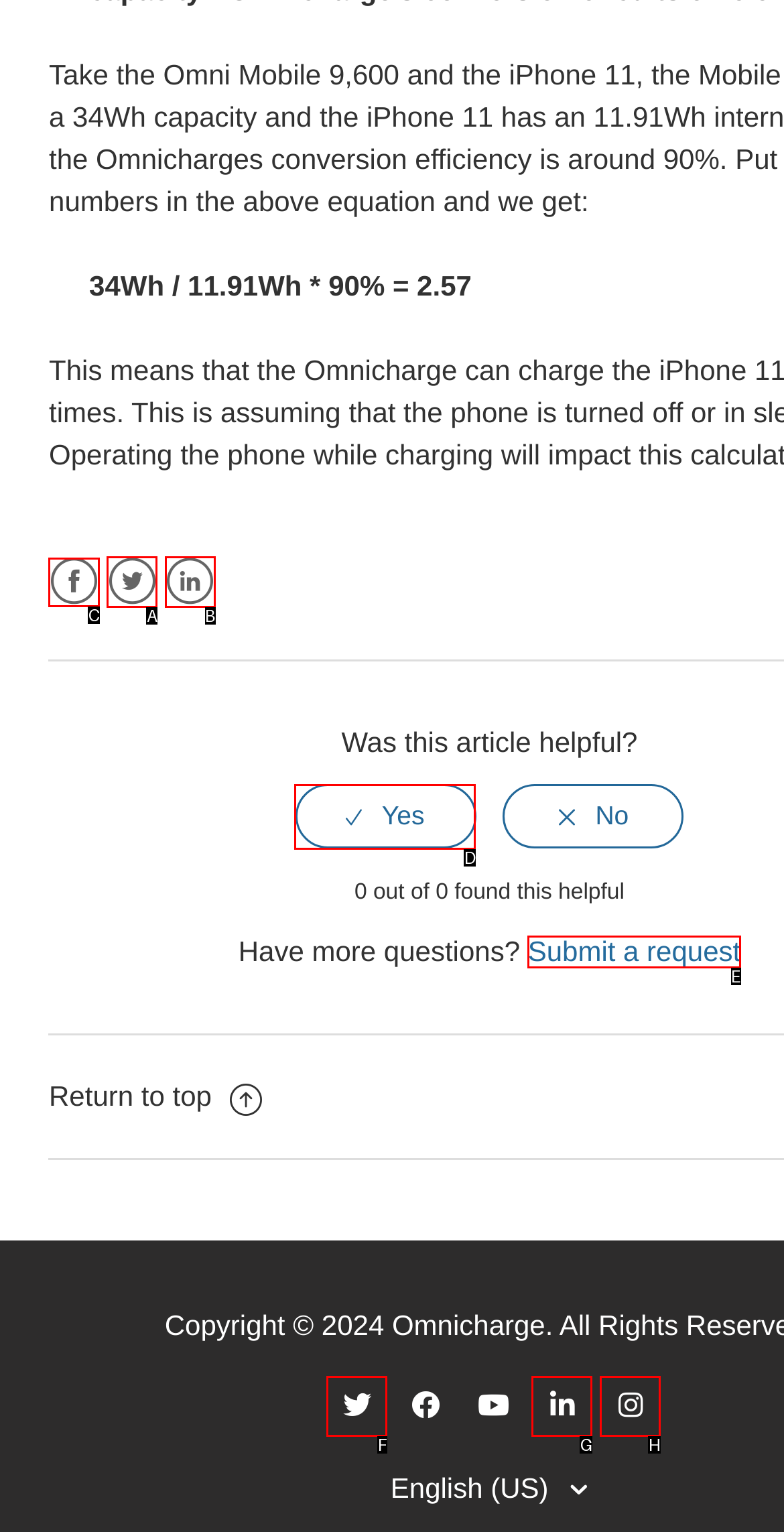Find the HTML element to click in order to complete this task: Click Facebook
Answer with the letter of the correct option.

C